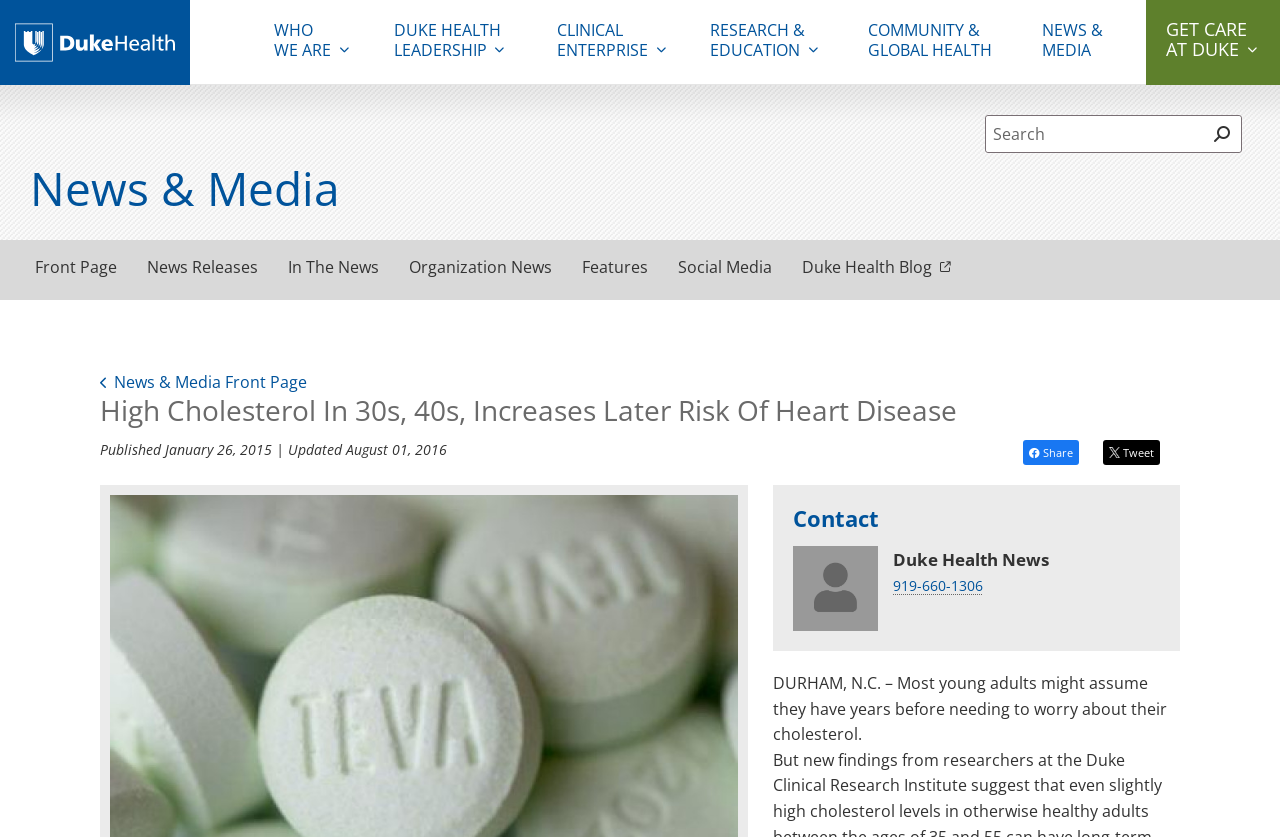Produce an elaborate caption capturing the essence of the webpage.

The webpage is about a health-related topic, specifically high cholesterol in young adults and its risks. At the top left, there is a Duke Health logo, which is an image with a link to the Duke Health website. Next to it, there are several links to different sections of the website, including "WHO WE ARE", "DUKE HEALTH LEADERSHIP", "CLINICAL ENTERPRISE", "RESEARCH & EDUCATION", "COMMUNITY & GLOBAL HEALTH", and "NEWS & MEDIA". 

On the top right, there is a search form with a search box and a search button. Below the search form, there is a heading "News & Media" followed by several links to news-related pages, including "Front Page", "News Releases", "In The News", "Organization News", "Features", "Social Media", and "Duke Health Blog". 

The main content of the webpage starts with a heading "High Cholesterol In 30s, 40s, Increases Later Risk Of Heart Disease". Below the heading, there is a publication date and an update date. The main article text starts with "DURHAM, N.C. – Most young adults might assume they have years before needing to worry about their cholesterol." 

On the right side of the main content, there are several social media links, including a "Share" link and a "Tweet" link. At the bottom of the page, there is a "Contact" section with an image of Duke Health News, a phone number, and a link to the phone number.